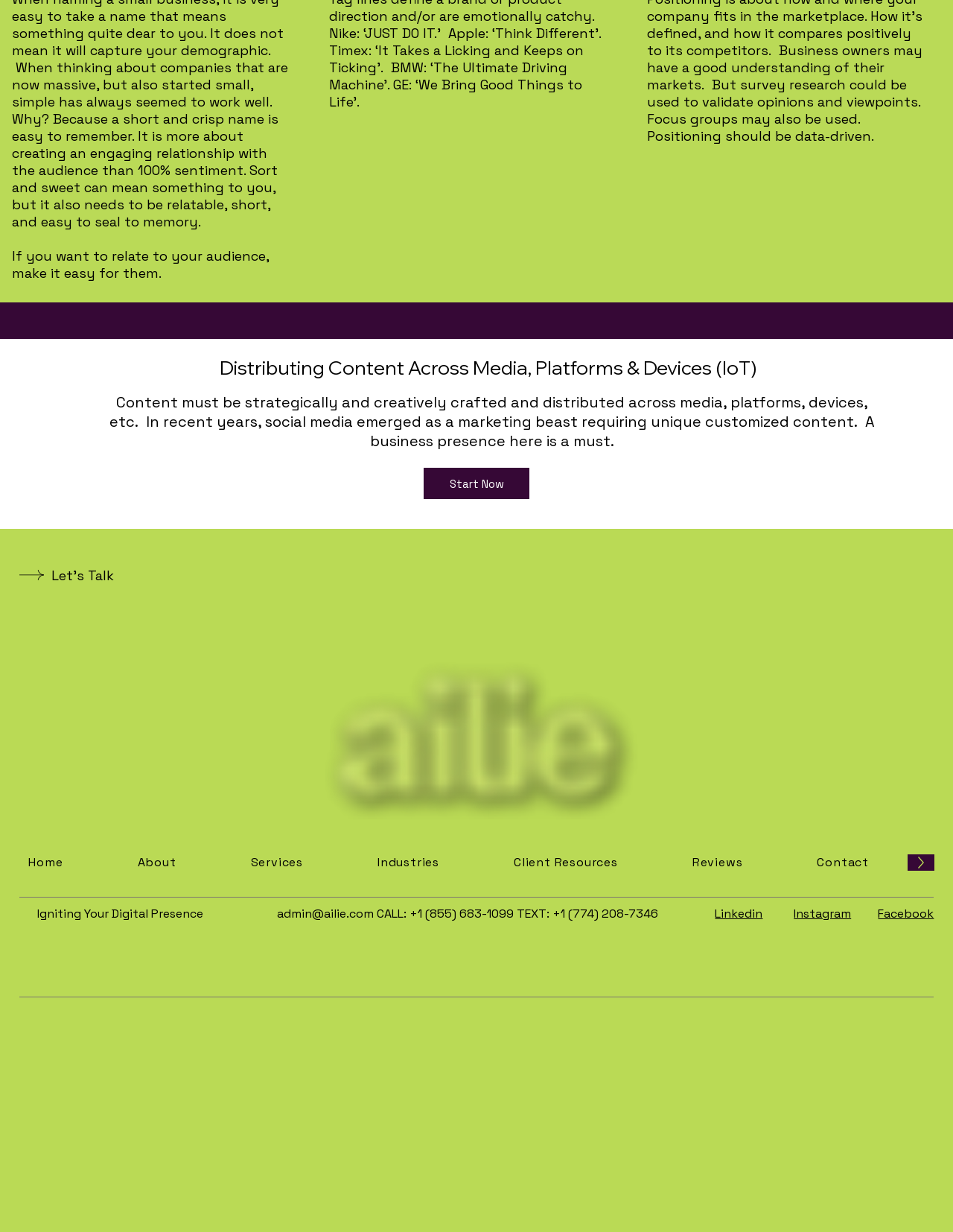Could you specify the bounding box coordinates for the clickable section to complete the following instruction: "Contact through 'admin@ailie.com'"?

[0.291, 0.735, 0.392, 0.748]